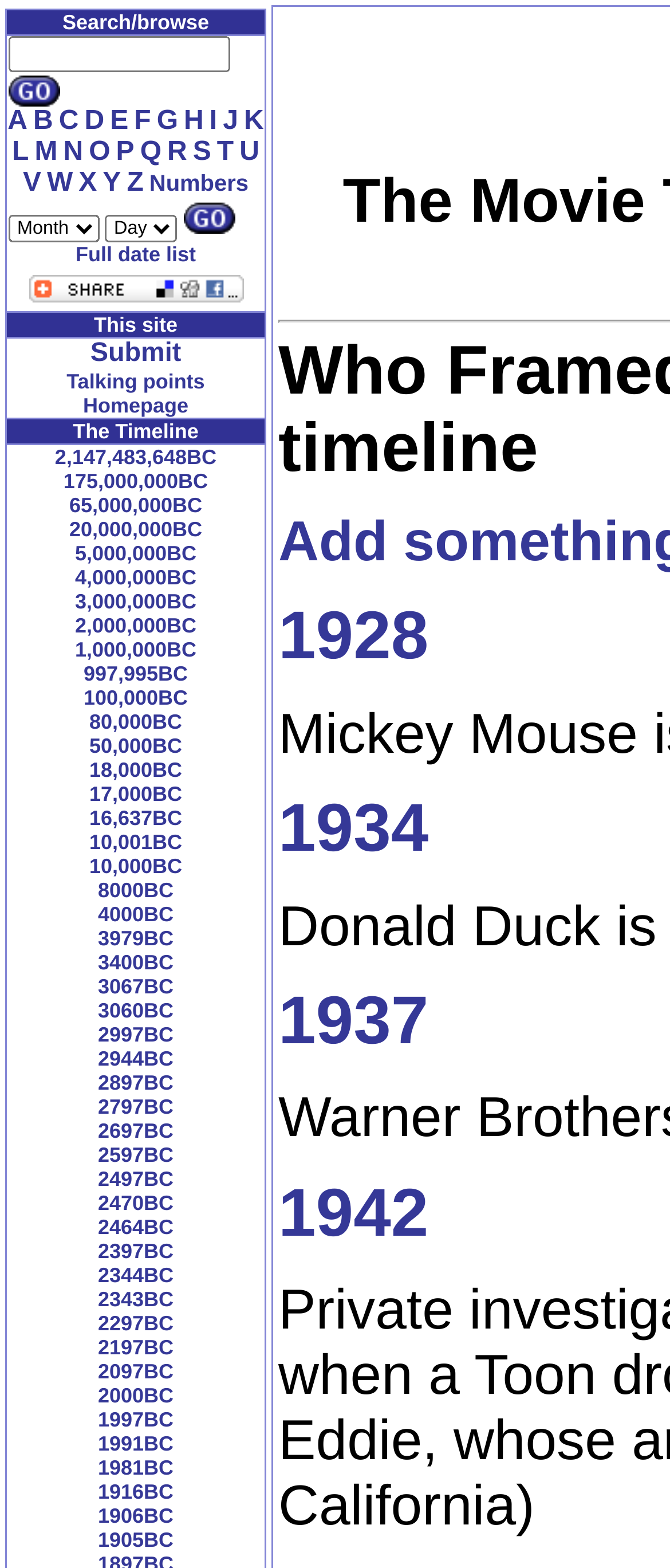Create a detailed summary of all the visual and textual information on the webpage.

The webpage is about "The Movie Timeline: Who Framed Roger Rabbit". At the top, there is a search/browse heading, accompanied by a textbox and a submit button. Below them, there are 26 links, labeled from 'A' to 'Z', and one link labeled 'Numbers', arranged horizontally. 

Underneath these links, there are two comboboxes and another submit button. To the right of these elements, there is a link labeled 'Full date list'. 

Further down, there is a heading 'This site', followed by three links: 'Submit', 'Talking points', and 'Homepage'. Below these links, there is another heading 'The Timeline', which is also a link. 

The main content of the webpage is a list of 43 links, each representing a specific date in the timeline, ranging from 2,147,483,648 BC to 2197 BC. These links are arranged vertically, with the earliest dates at the top and the latest dates at the bottom.